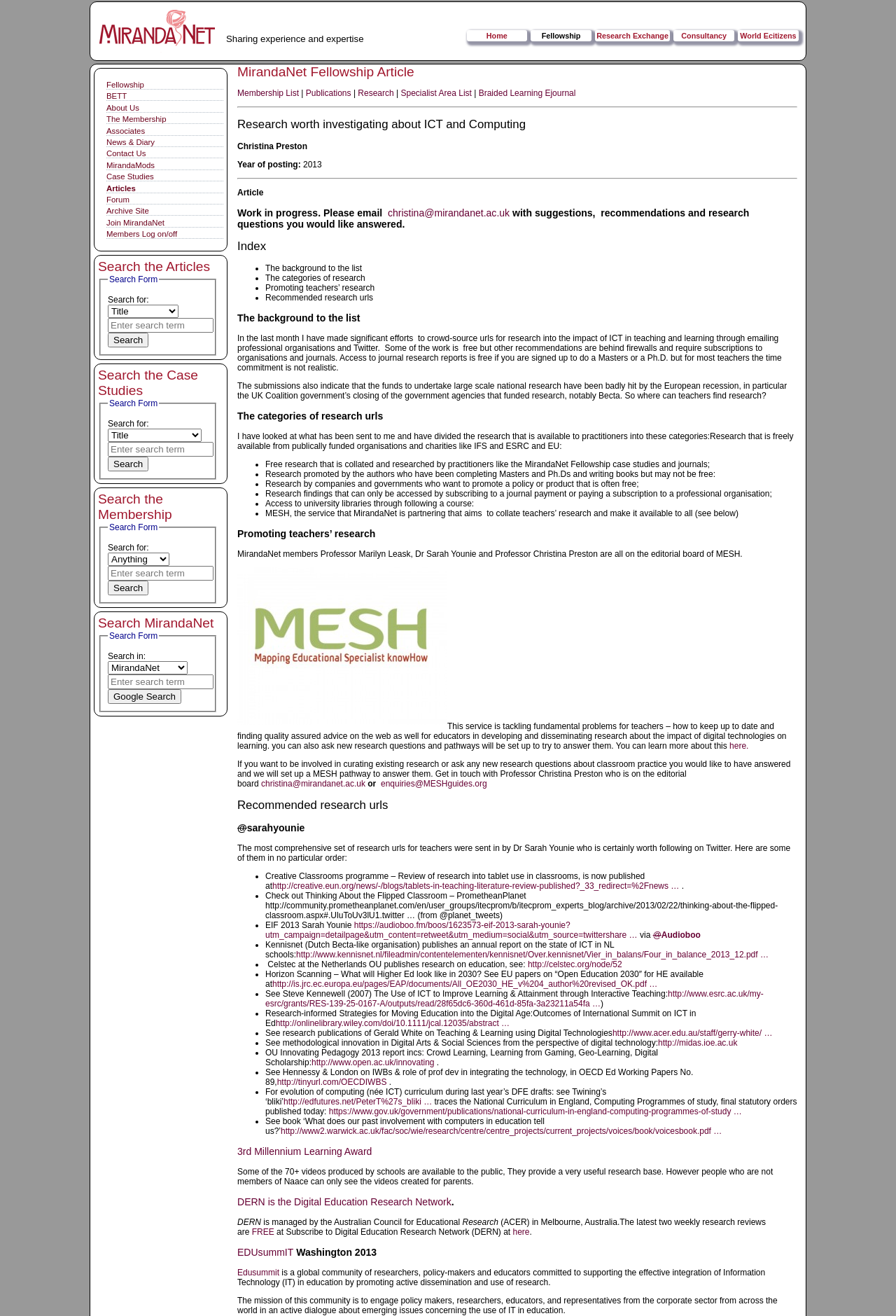What is the title of the article on the webpage?
Using the visual information, answer the question in a single word or phrase.

Research worth investigating about ICT and Computing